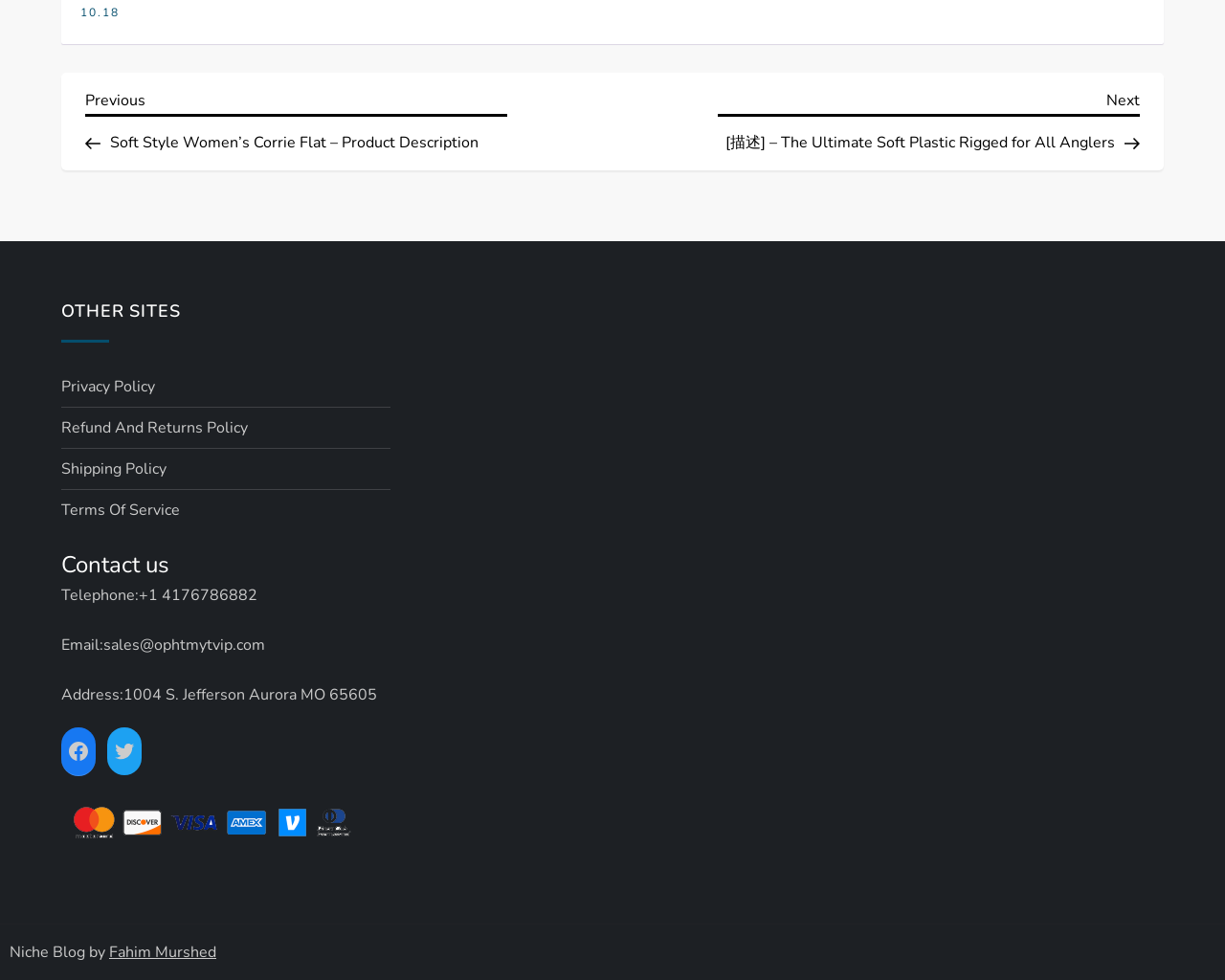What is the contact phone number?
Please answer the question as detailed as possible.

In the contact us section, I found a static text element displaying the telephone number as '+1 4176786882'.